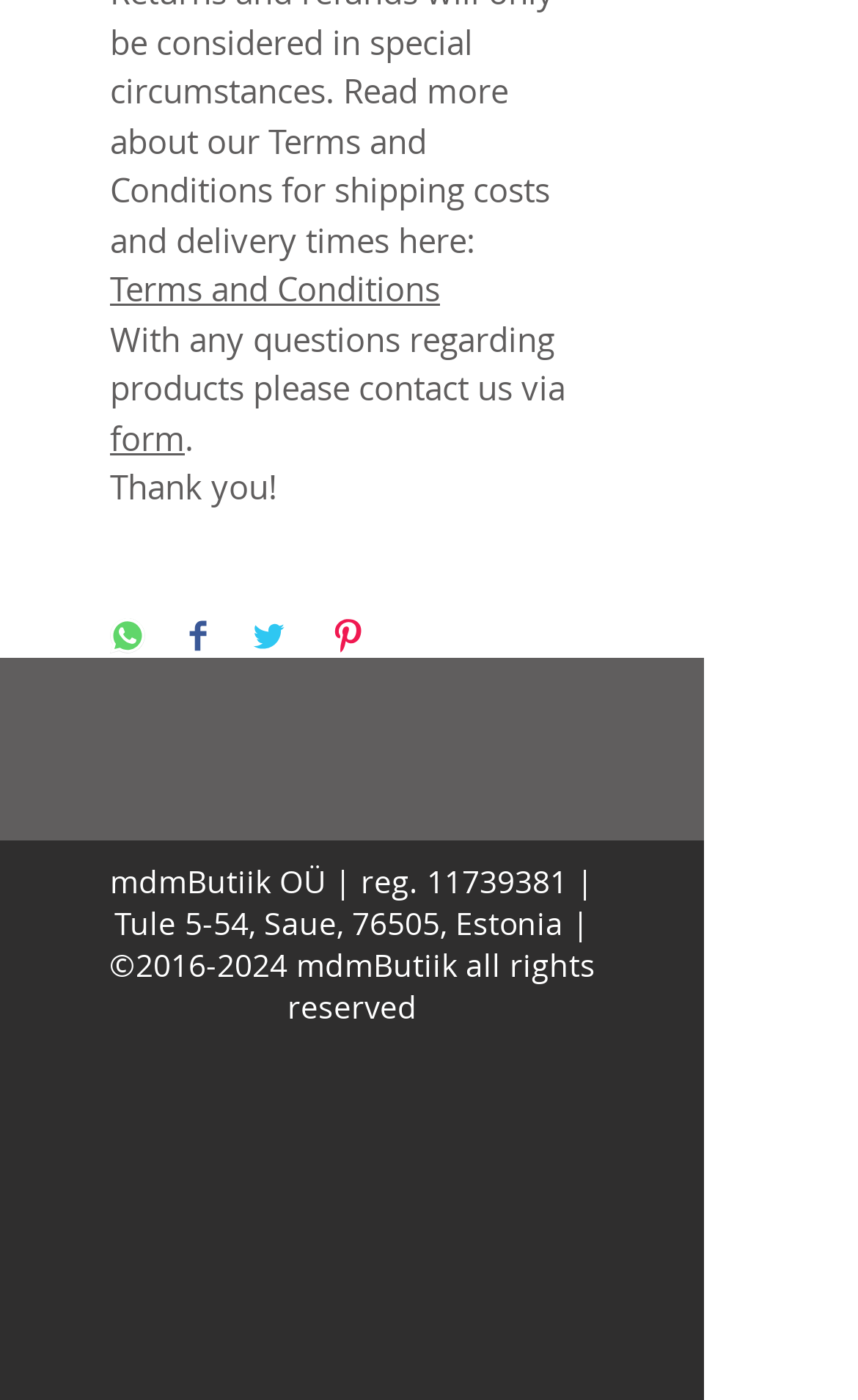What is the purpose of the 'form' link?
Give a one-word or short-phrase answer derived from the screenshot.

Contact us